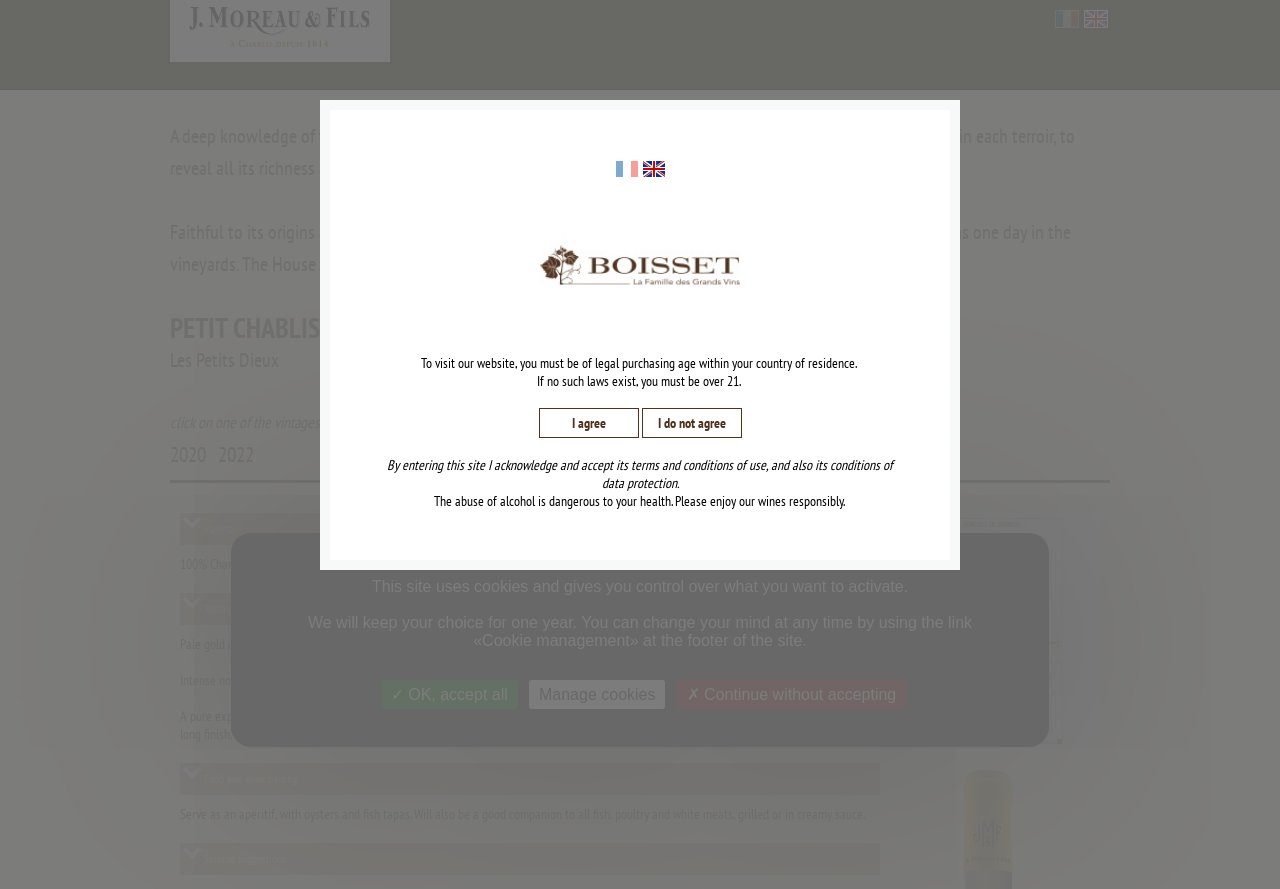Locate the bounding box coordinates of the region to be clicked to comply with the following instruction: "Click on the English link". The coordinates must be four float numbers between 0 and 1, in the form [left, top, right, bottom].

[0.847, 0.018, 0.866, 0.035]